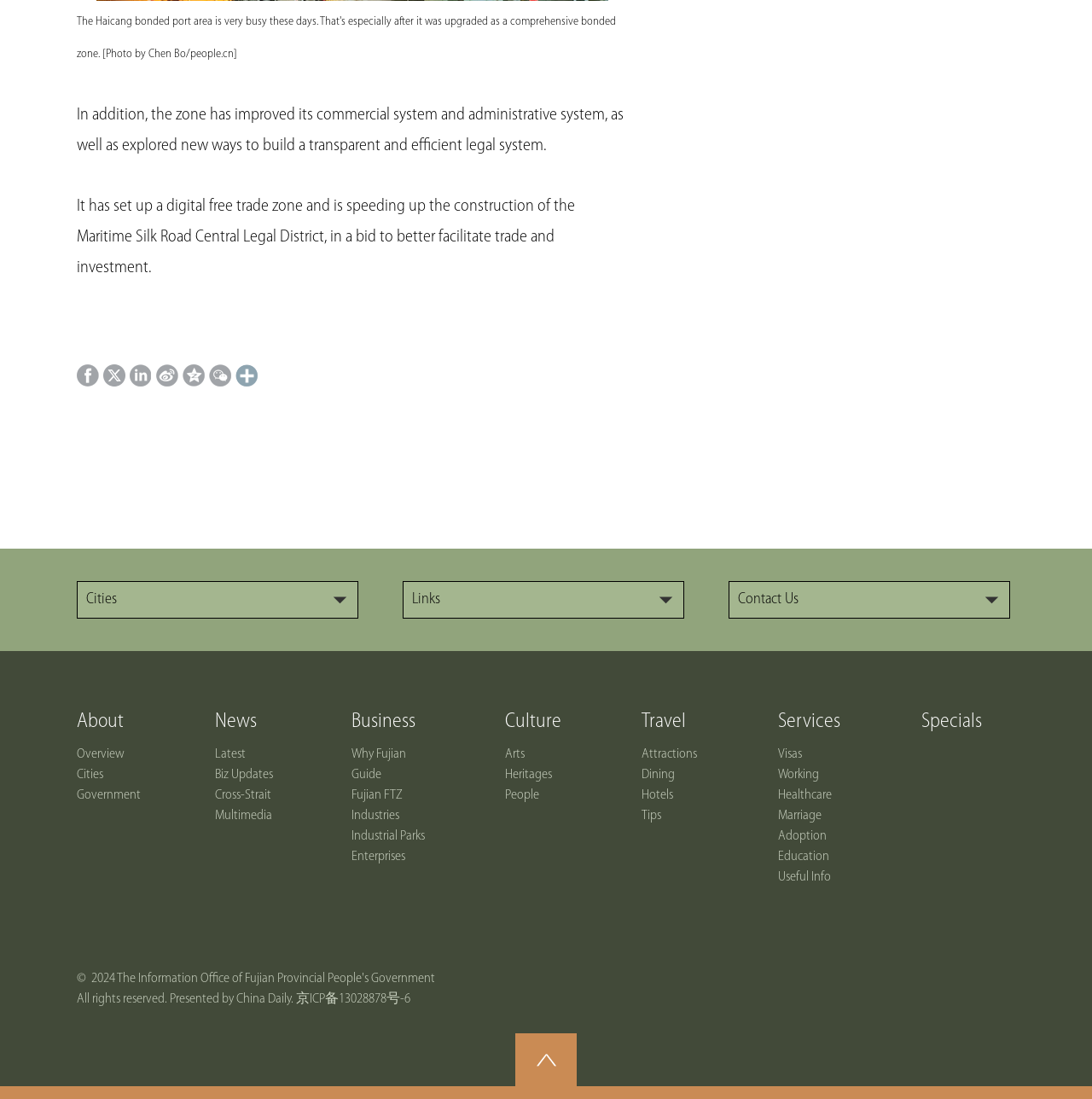What are the main categories on this webpage?
Answer the question using a single word or phrase, according to the image.

Cities, Links, Contact Us